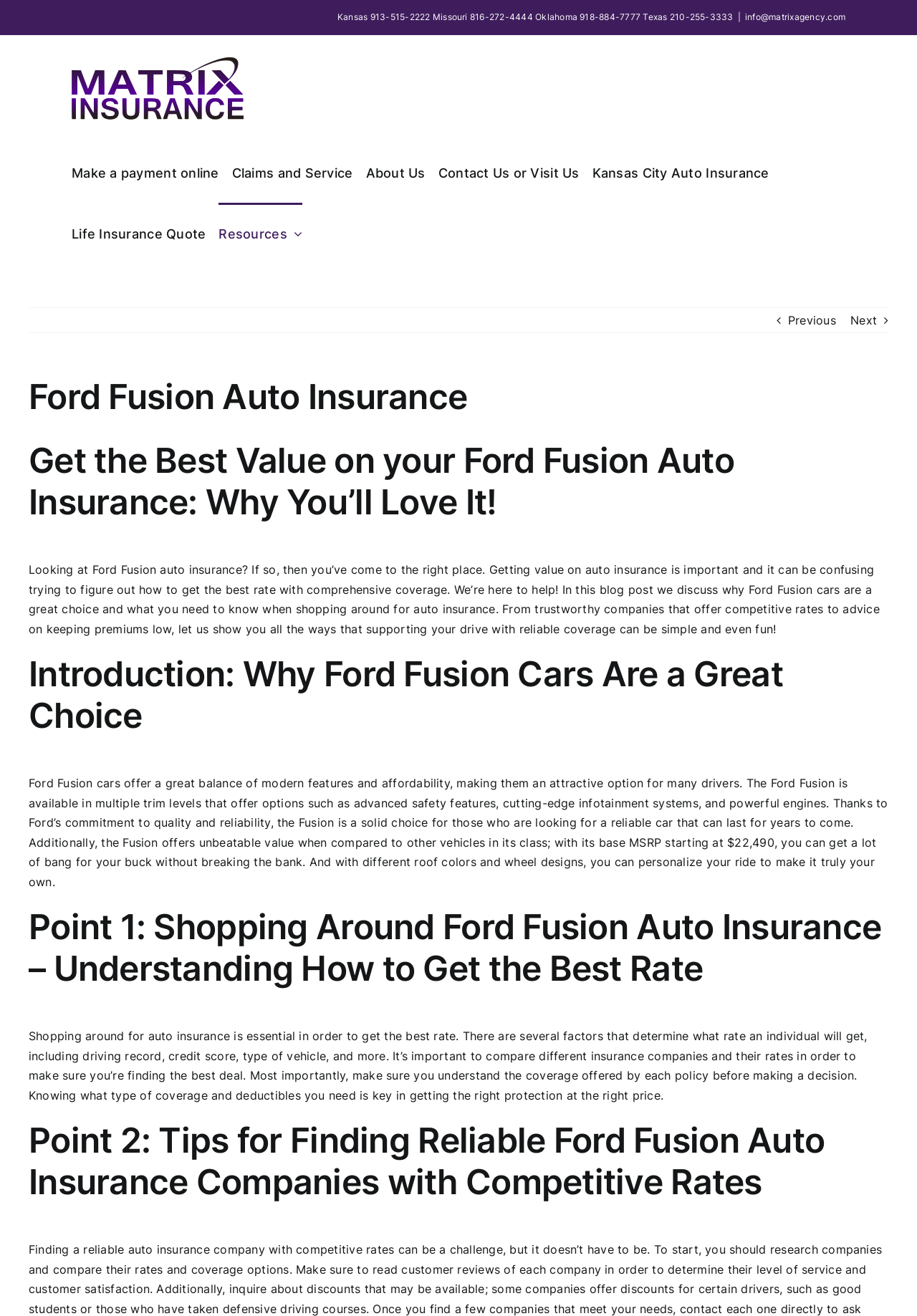Please identify the bounding box coordinates of the element on the webpage that should be clicked to follow this instruction: "Go to the top of the page". The bounding box coordinates should be given as four float numbers between 0 and 1, formatted as [left, top, right, bottom].

[0.904, 0.678, 0.941, 0.697]